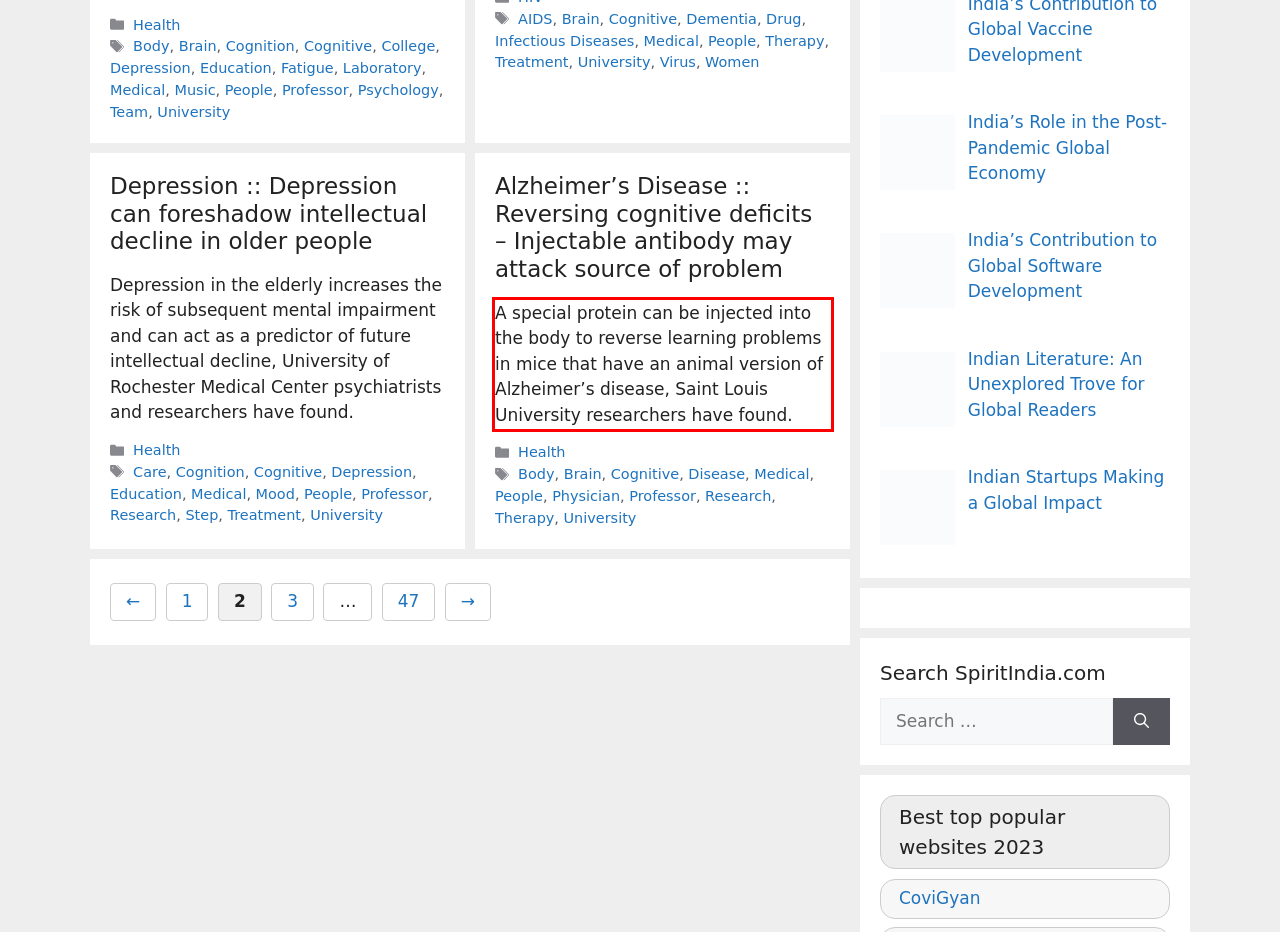Given a screenshot of a webpage with a red bounding box, please identify and retrieve the text inside the red rectangle.

A special protein can be injected into the body to reverse learning problems in mice that have an animal version of Alzheimer’s disease, Saint Louis University researchers have found.